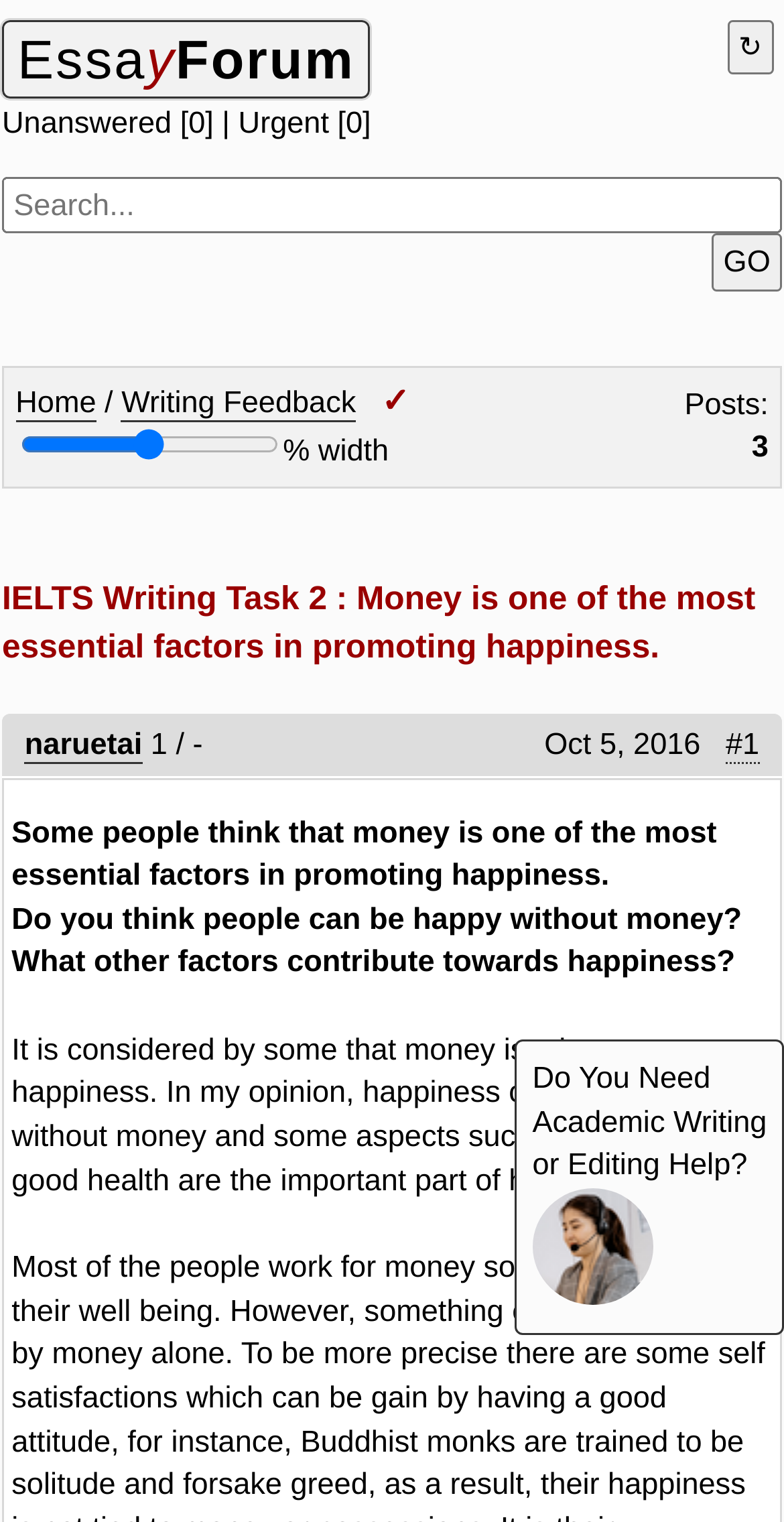Determine the bounding box coordinates of the region to click in order to accomplish the following instruction: "Search for a topic". Provide the coordinates as four float numbers between 0 and 1, specifically [left, top, right, bottom].

[0.003, 0.116, 0.997, 0.154]